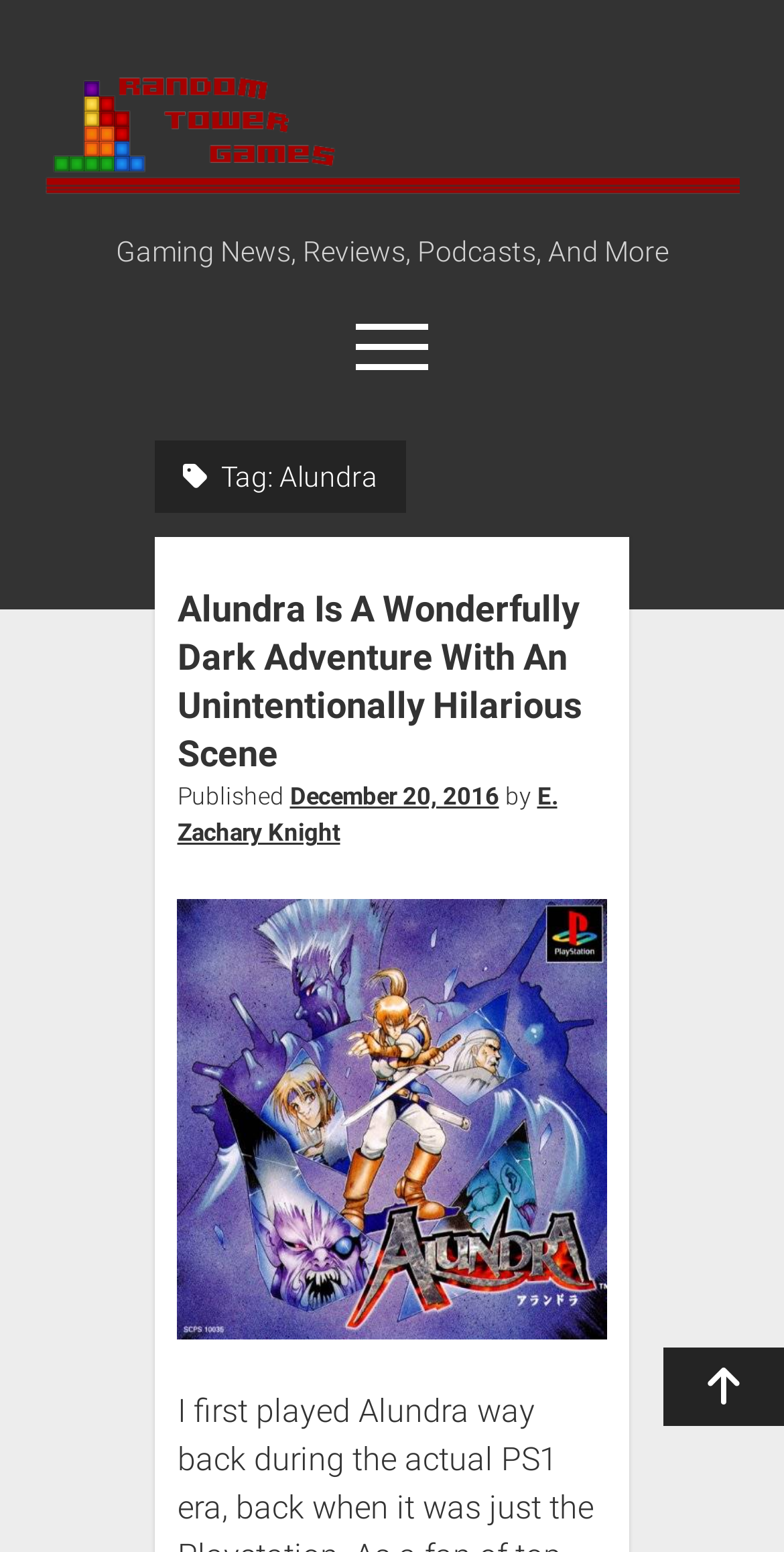Offer a detailed account of what is visible on the webpage.

The webpage is about Alundra, a video game, and features a random tower. At the top, there is a link to "Random Tower" with an accompanying image. Below this, there is a static text stating "Gaming News, Reviews, Podcasts, And More". 

To the right of this text, there is a button to open a menu, which is currently not expanded. Above this button, there is a search bar with a magnifying glass icon and a placeholder text "Search for:". 

On the right side of the page, there are several links, including "Amazon Store", "Steam Group", "About", and "Disclosure Policy". There is also a button to open a dropdown menu. 

The main content of the page is about an article titled "Alundra Is A Wonderfully Dark Adventure With An Unintentionally Hilarious Scene". This article has a heading "Tag: Alundra" and features a link to the article itself. Below the title, there is a static text stating "Published" followed by the date "December 20, 2016" and the author's name "E. Zachary Knight". 

To the right of the author's name, there is an image of the game Alundra for PS1. At the very bottom of the page, there is a button to scroll to the top.